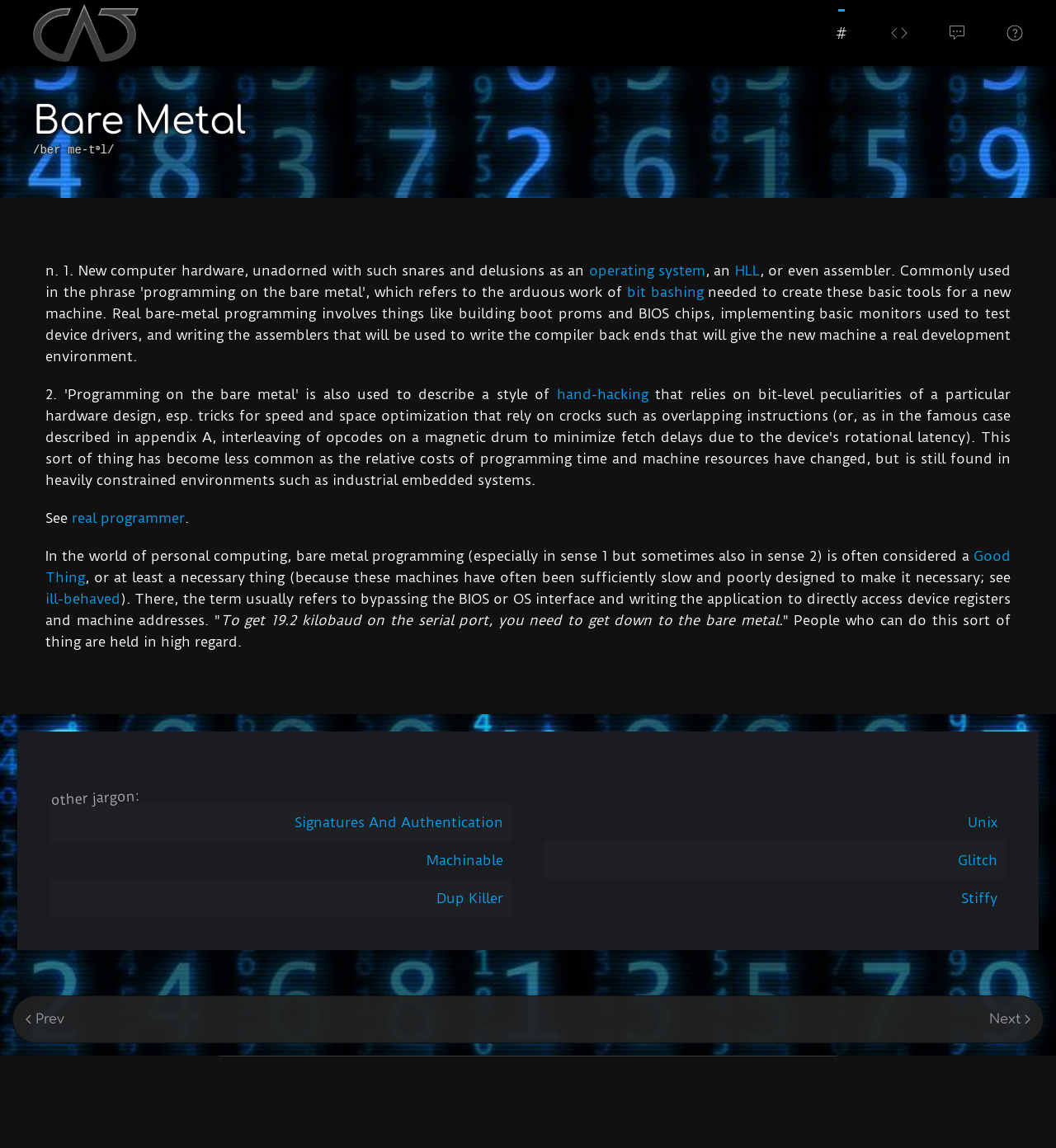What is the meaning of 'real bare-metal programming'?
Please interpret the details in the image and answer the question thoroughly.

According to the text, 'real bare-metal programming' refers to bypassing the BIOS or OS interface and writing the application to directly access device registers and machine addresses, which is considered a highly regarded skill in the field of computer science.